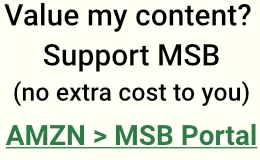Examine the image carefully and respond to the question with a detailed answer: 
What is the design of the promotional image?

The design of the promotional image is simple and engaging, focusing on the message of support and engagement, with a clear and easy-to-understand layout.